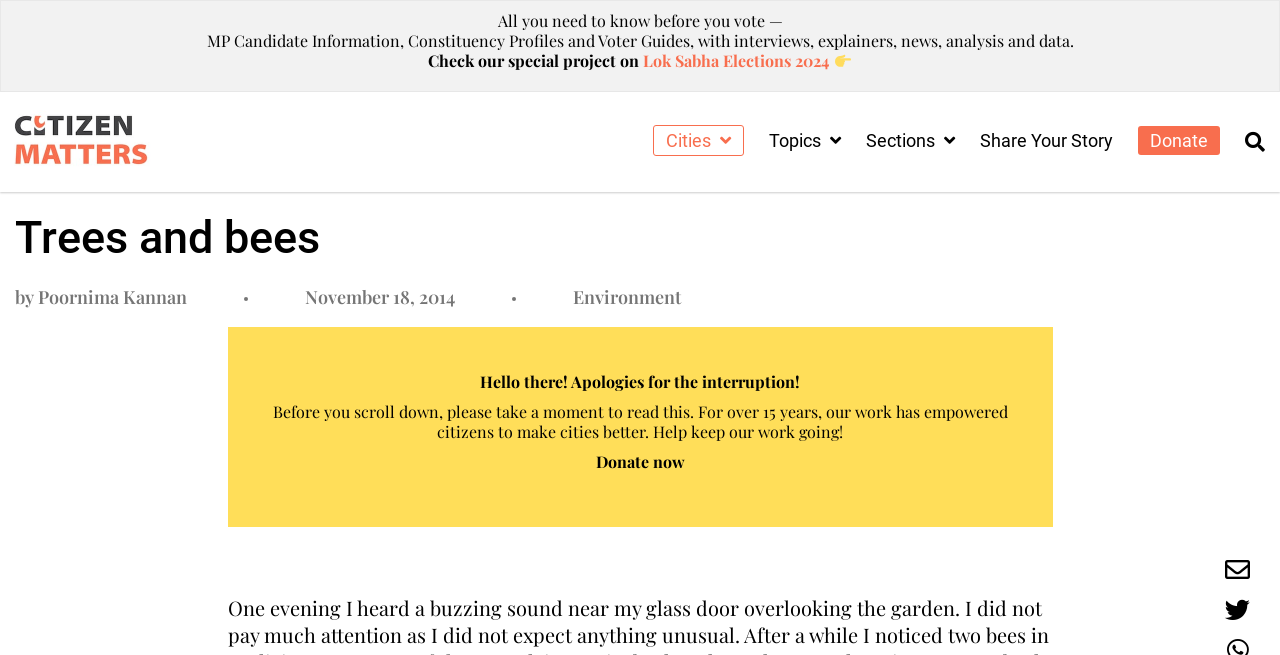Reply to the question below using a single word or brief phrase:
What is the topic of the article?

Environment